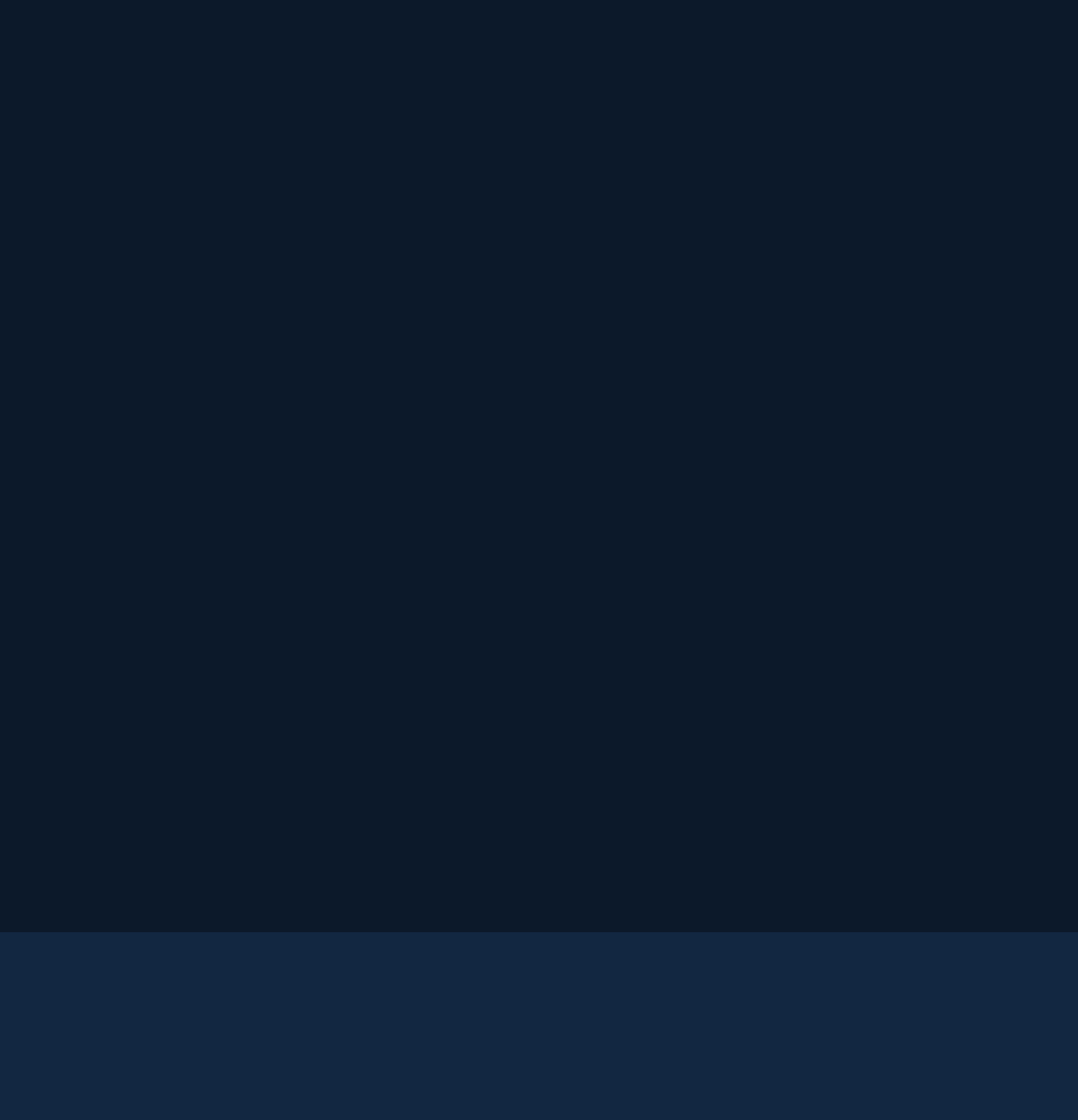Find the bounding box coordinates of the element to click in order to complete the given instruction: "call now."

None